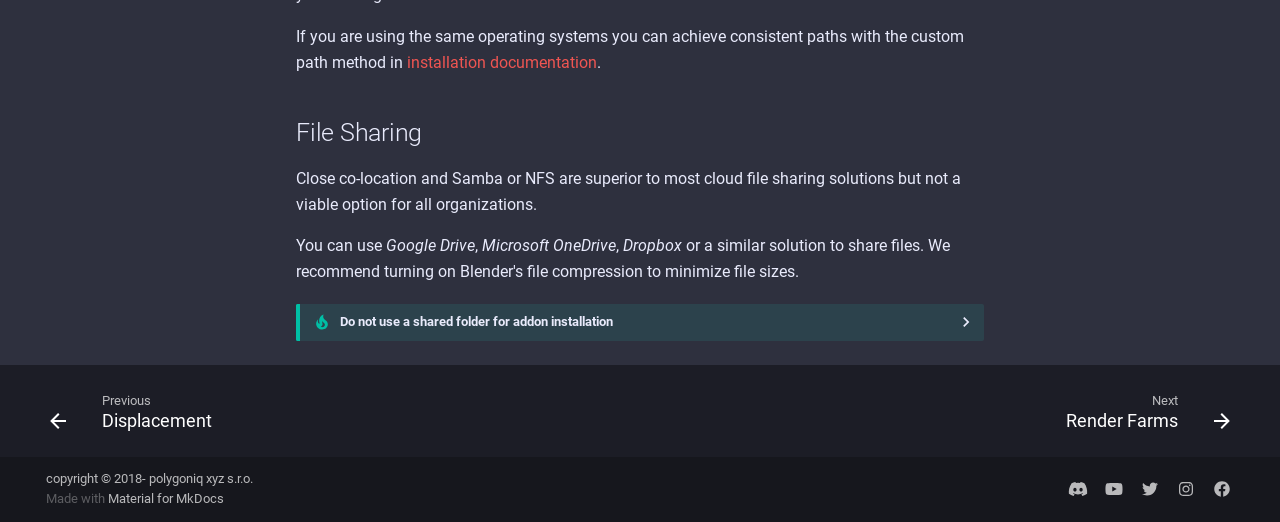What is the copyright year?
Using the image as a reference, deliver a detailed and thorough answer to the question.

The copyright year is 2018, as indicated by the text 'copyright © 2018-' at the bottom of the webpage.